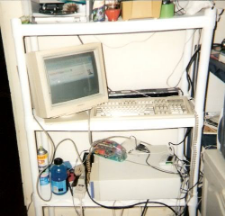Provide a one-word or one-phrase answer to the question:
What is the color of the keyboard?

Beige